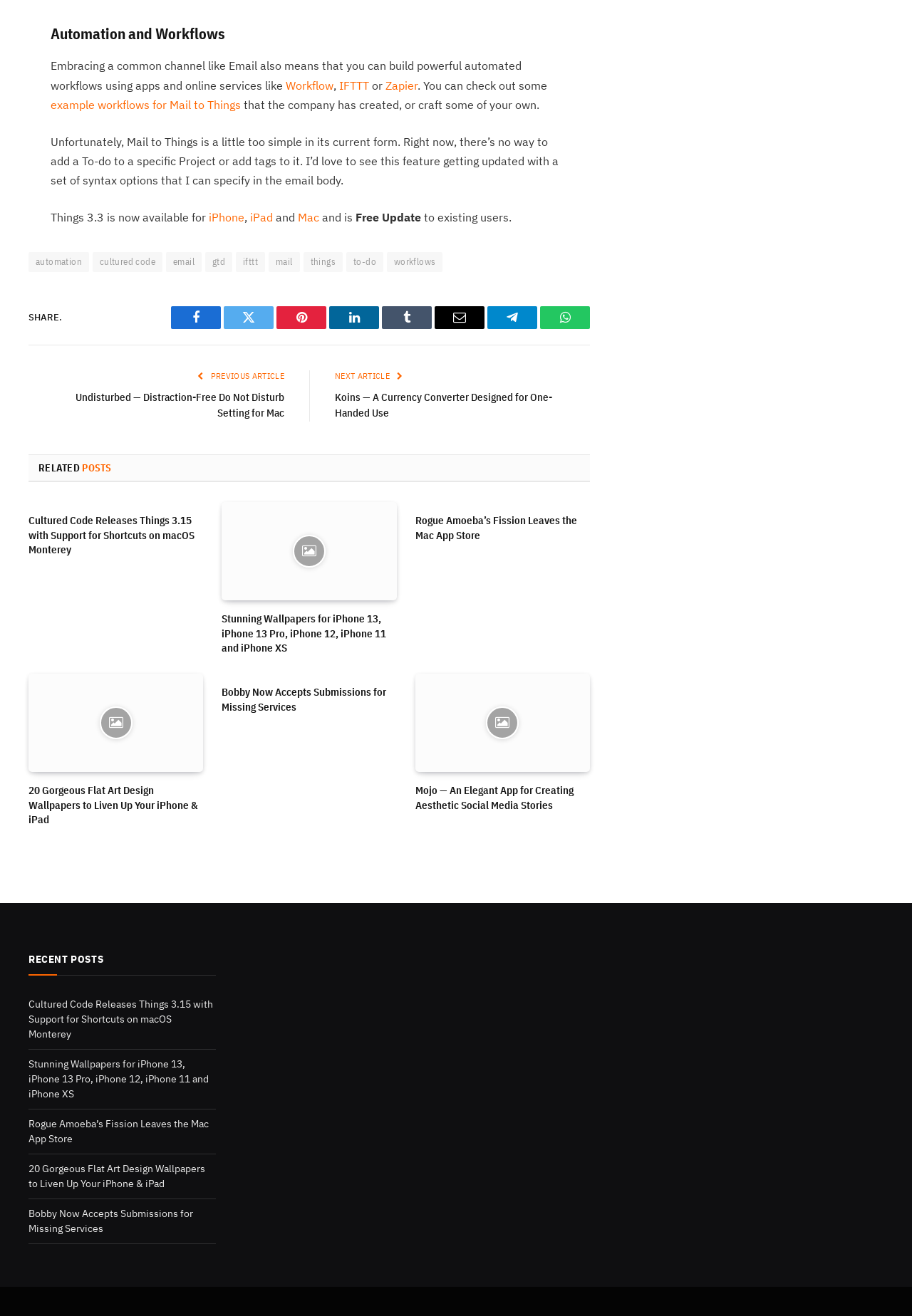What is the topic of the article? Analyze the screenshot and reply with just one word or a short phrase.

Automation and Workflows